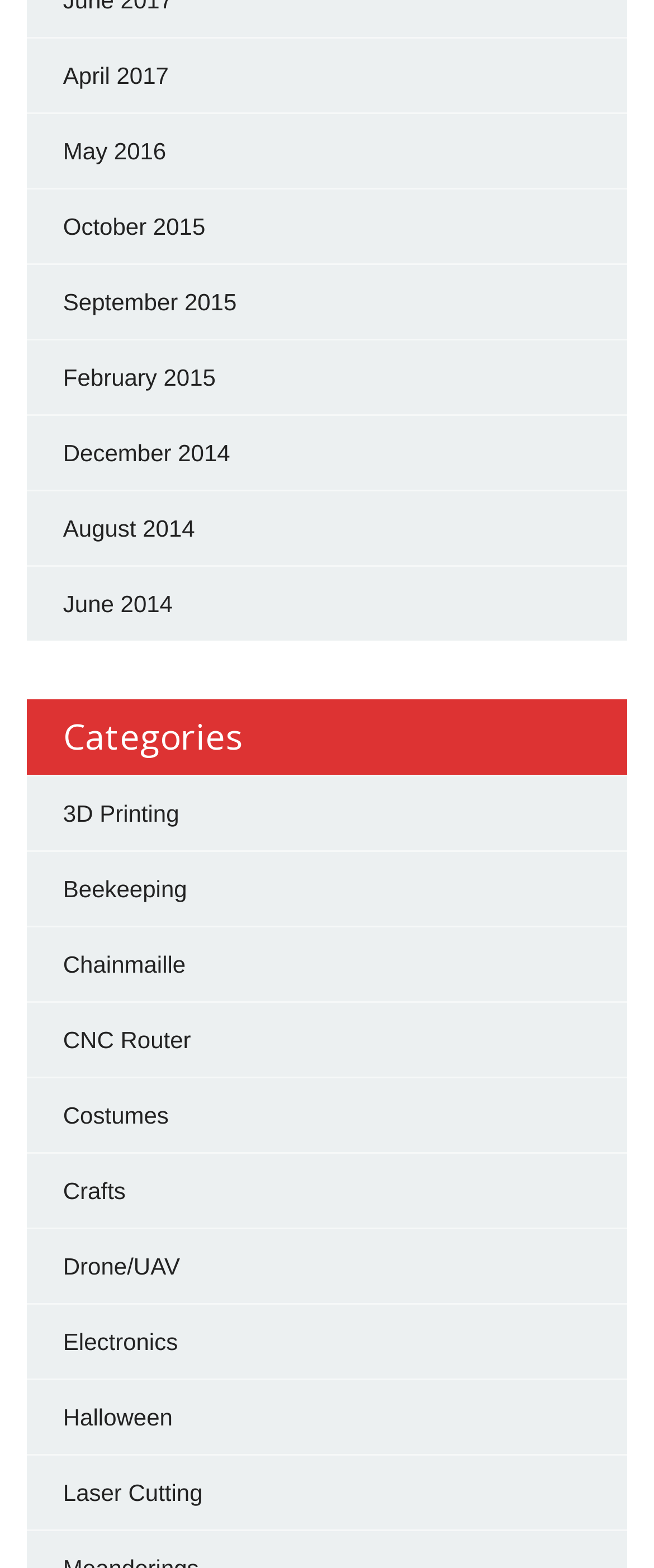Determine the coordinates of the bounding box that should be clicked to complete the instruction: "Browse posts from October 2015". The coordinates should be represented by four float numbers between 0 and 1: [left, top, right, bottom].

[0.096, 0.136, 0.314, 0.153]